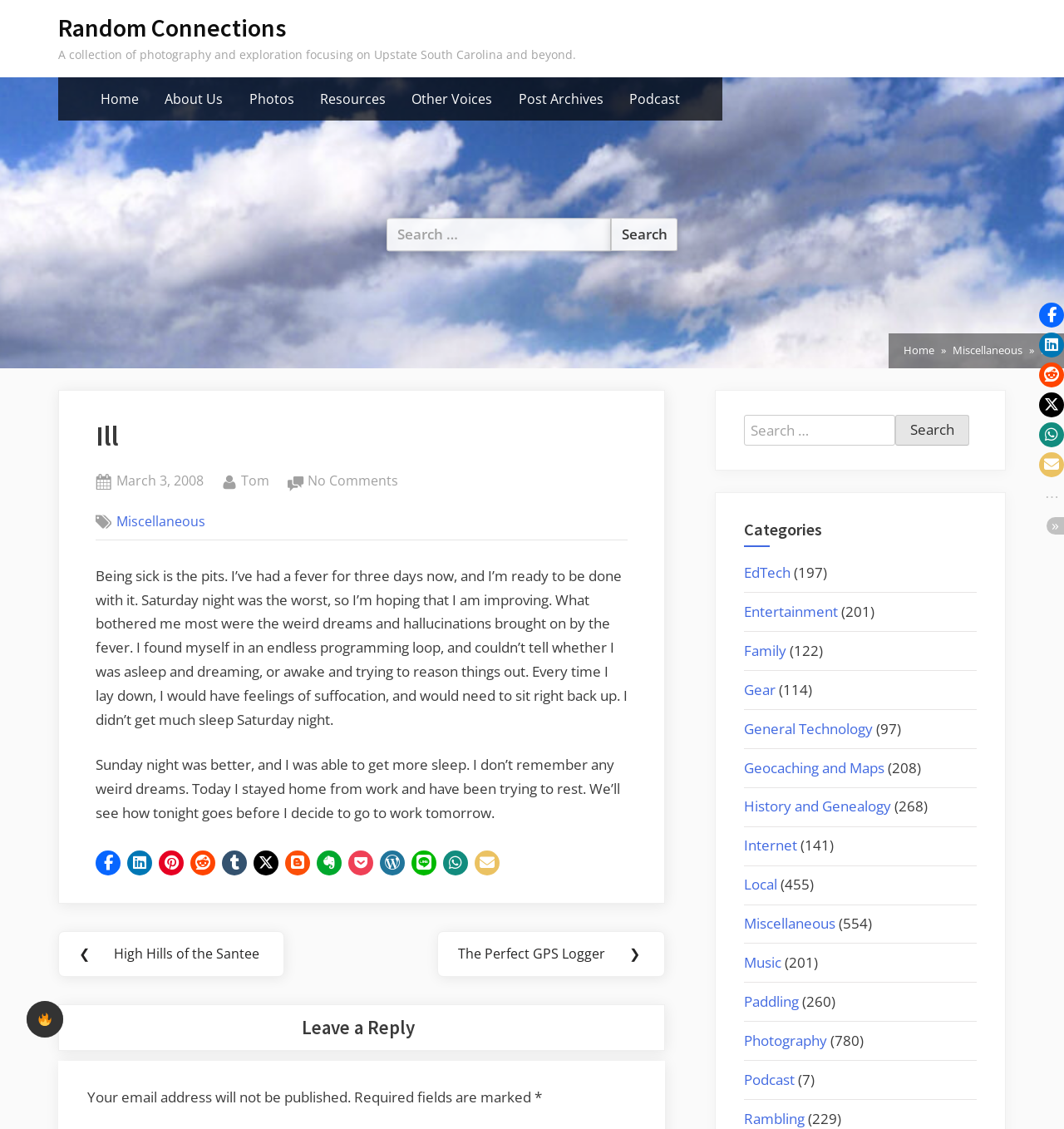What is the category of the current post?
Using the image as a reference, answer with just one word or a short phrase.

Miscellaneous